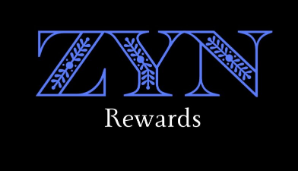Provide an in-depth description of the image you see.

The image features the logo for "ZYN Rewards," prominently displayed against a black background. The design showcases the word "ZYN" in an elegant blue font adorned with decorative elements, followed by the word "Rewards" in a simpler style below it. This logo represents a loyalty program, likely aimed at enhancing customer engagement and incentivizing repeat business. The visual aesthetic combines modern typography with a touch of sophistication, making it inviting to users interested in rewards and promotions.